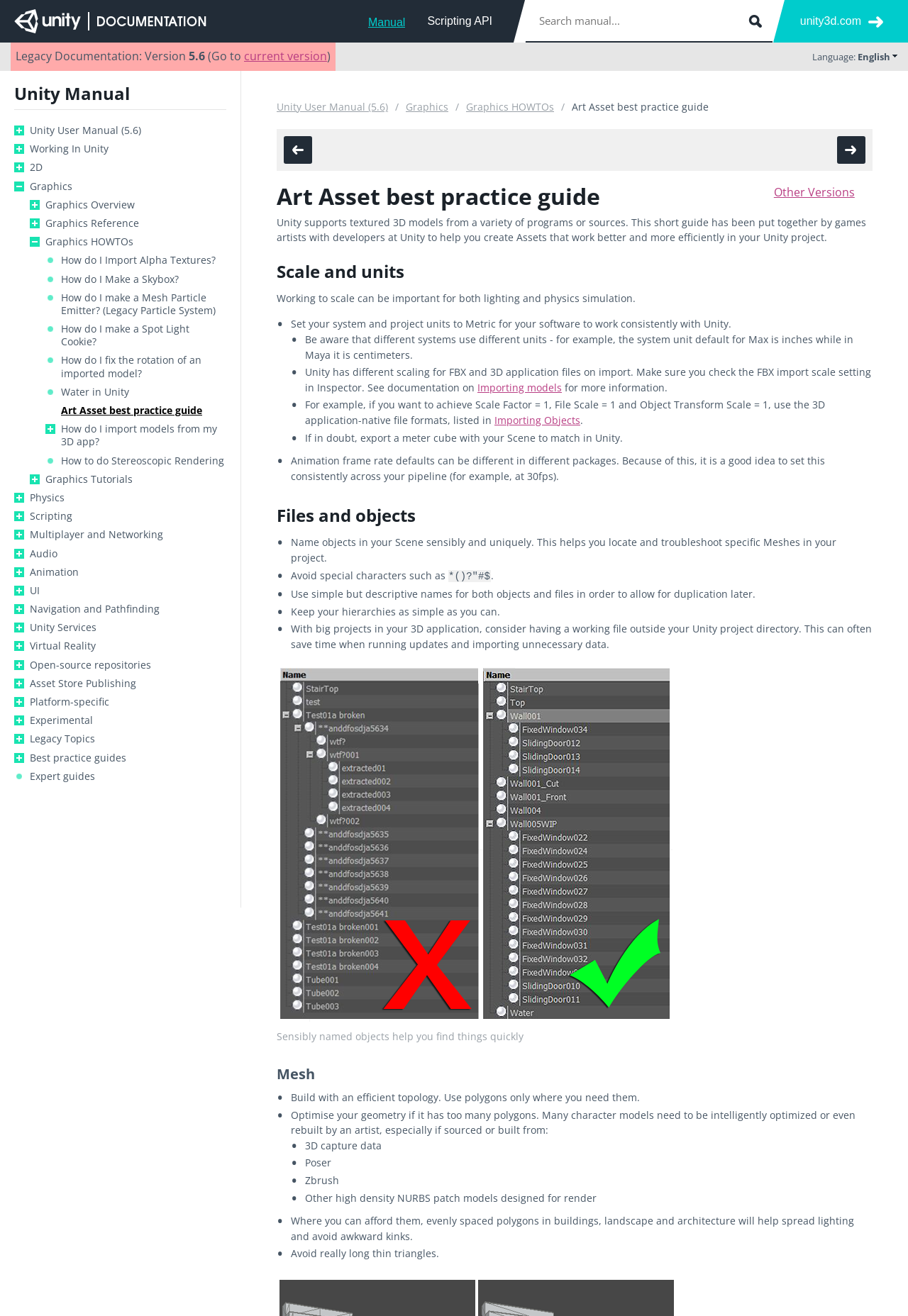Present a detailed account of what is displayed on the webpage.

The webpage is the Unity Manual, specifically the "Art Asset best practice guide" section. At the top, there is a search bar with a submit button next to it, allowing users to search the manual. Below the search bar, there are links to the "Manual", "Scripting API", and "unity3d.com". On the top-right corner, there is a link to the current version of the manual and a dropdown menu for language selection, with "English" selected.

The main content of the page is divided into sections, each with a heading. The first section is the "Art Asset best practice guide" introduction, which provides a brief overview of the importance of creating assets that work well in Unity projects. Below this introduction, there are links to various sections of the Unity Manual, including "Working In Unity", "2D", "Graphics", and others.

The next section is "Scale and units", which discusses the importance of working to scale in Unity projects. This section includes several paragraphs of text, with links to other relevant sections of the manual, such as "Importing models". There are also warnings and tips about setting system and project units to Metric and being aware of different scaling for FBX and 3D application files on import.

The following sections are "Files and objects", "Mesh", and others, each with their own headings and content. These sections provide guidelines and best practices for working with files and objects in Unity, including naming conventions, hierarchy management, and mesh optimization. There is also a figure with an image and a caption, illustrating the importance of sensibly named objects.

Throughout the page, there are many links to other sections of the Unity Manual, allowing users to easily navigate and find related information.